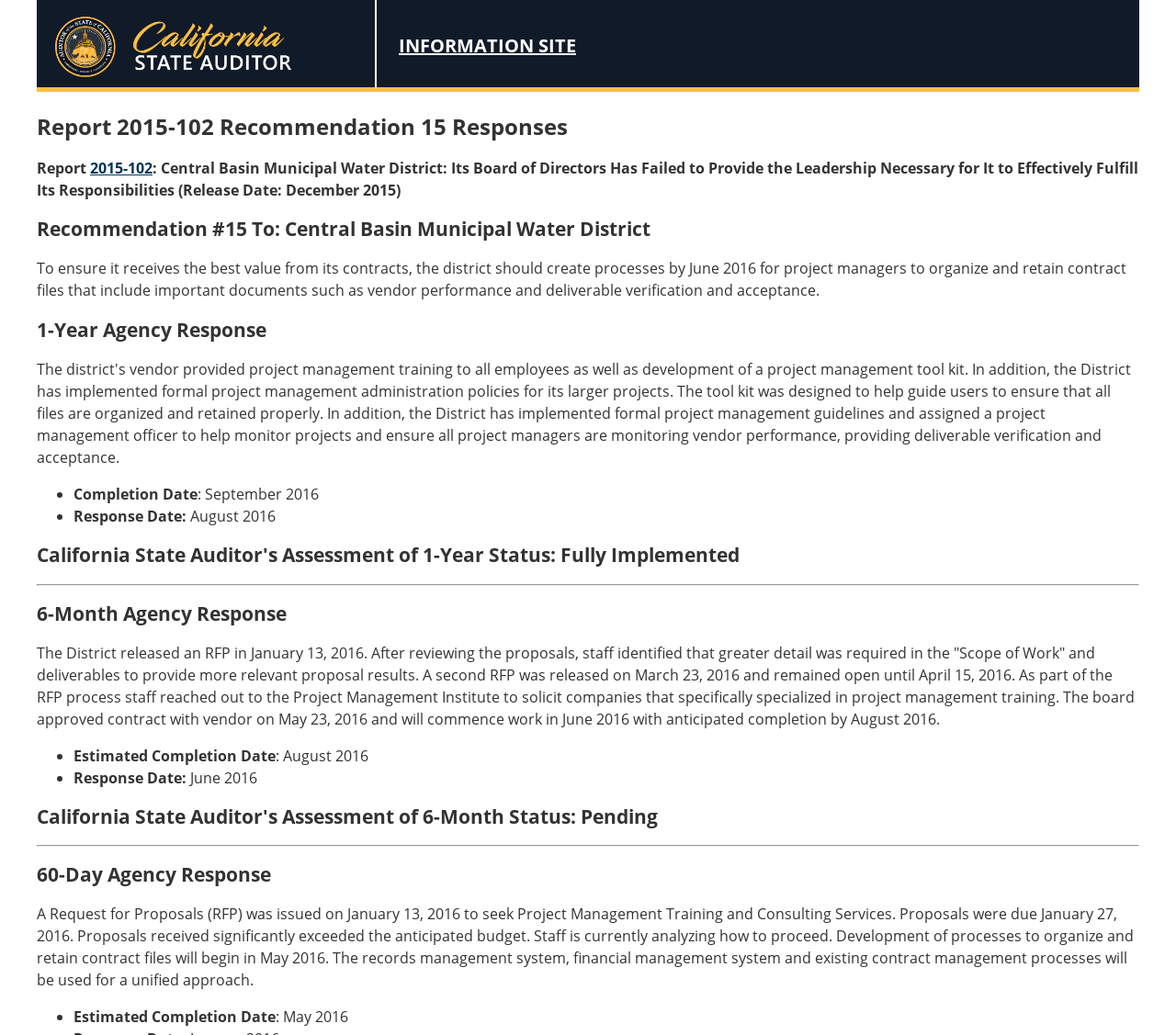What is the purpose of the RFP issued on January 13, 2016?
Answer the question with a single word or phrase derived from the image.

Project Management Training and Consulting Services